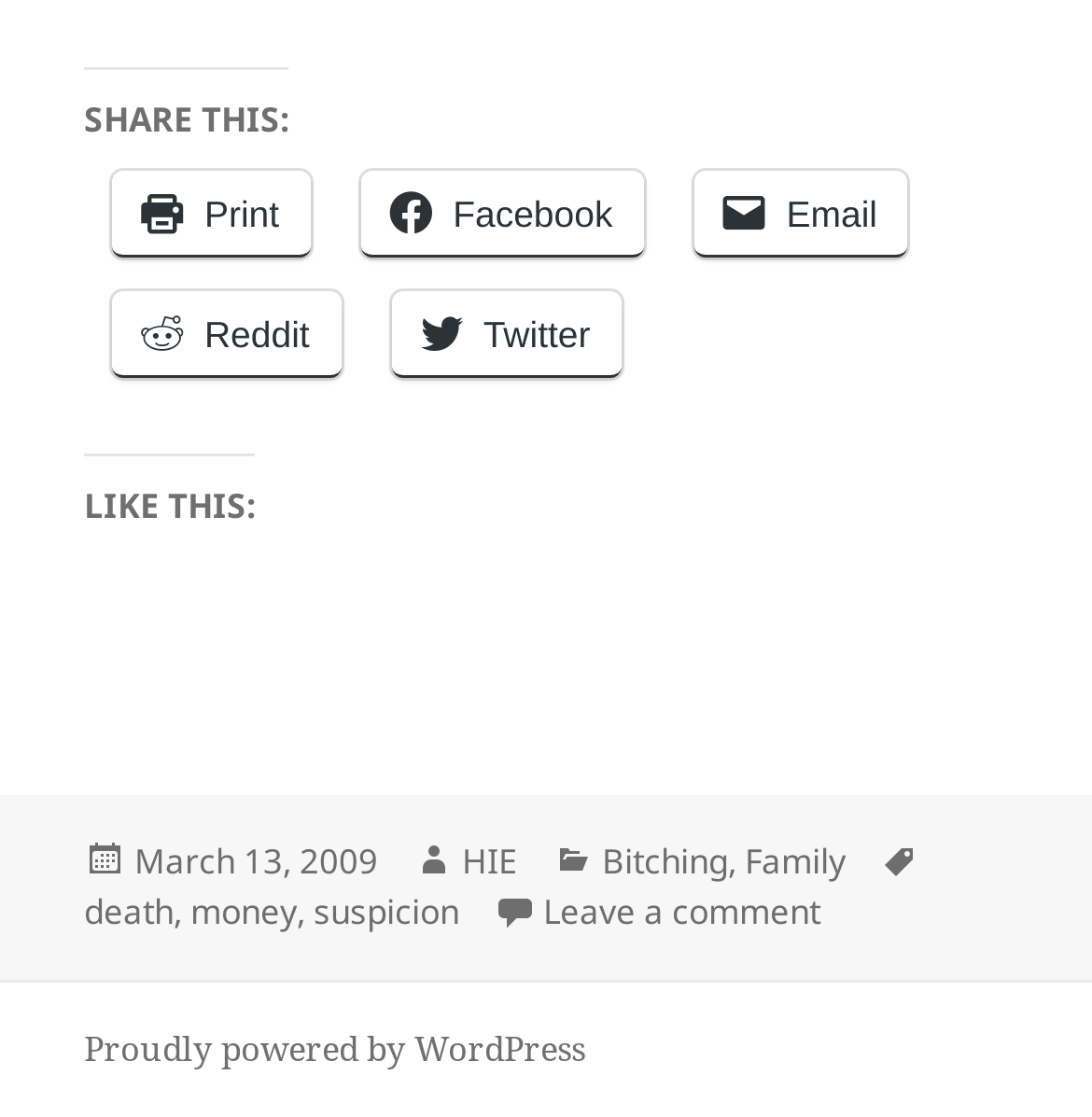Identify the bounding box coordinates of the clickable region to carry out the given instruction: "Print the page".

[0.103, 0.153, 0.284, 0.23]